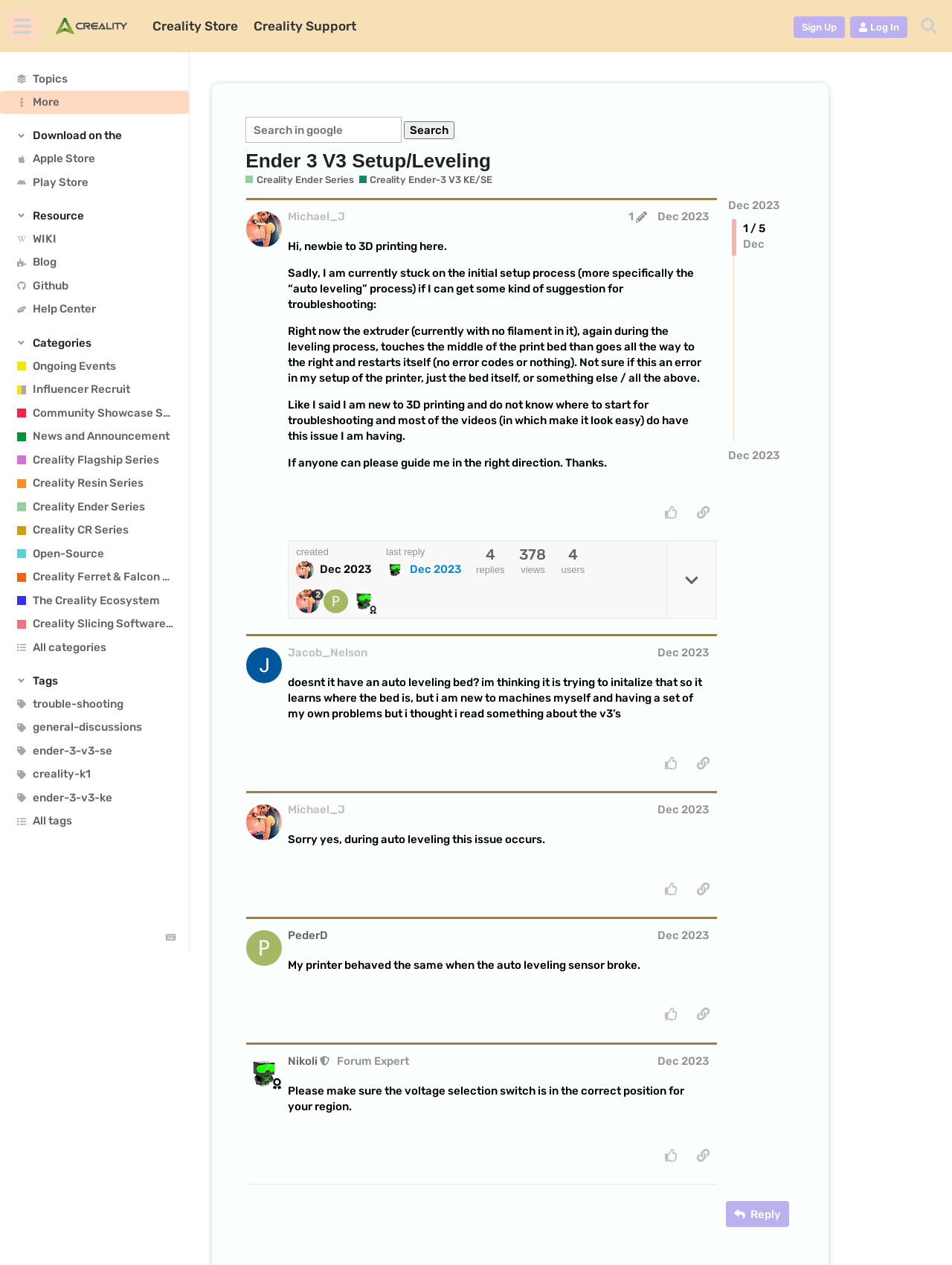Based on the element description: "Creality Store", identify the bounding box coordinates for this UI element. The coordinates must be four float numbers between 0 and 1, listed as [left, top, right, bottom].

[0.152, 0.011, 0.258, 0.03]